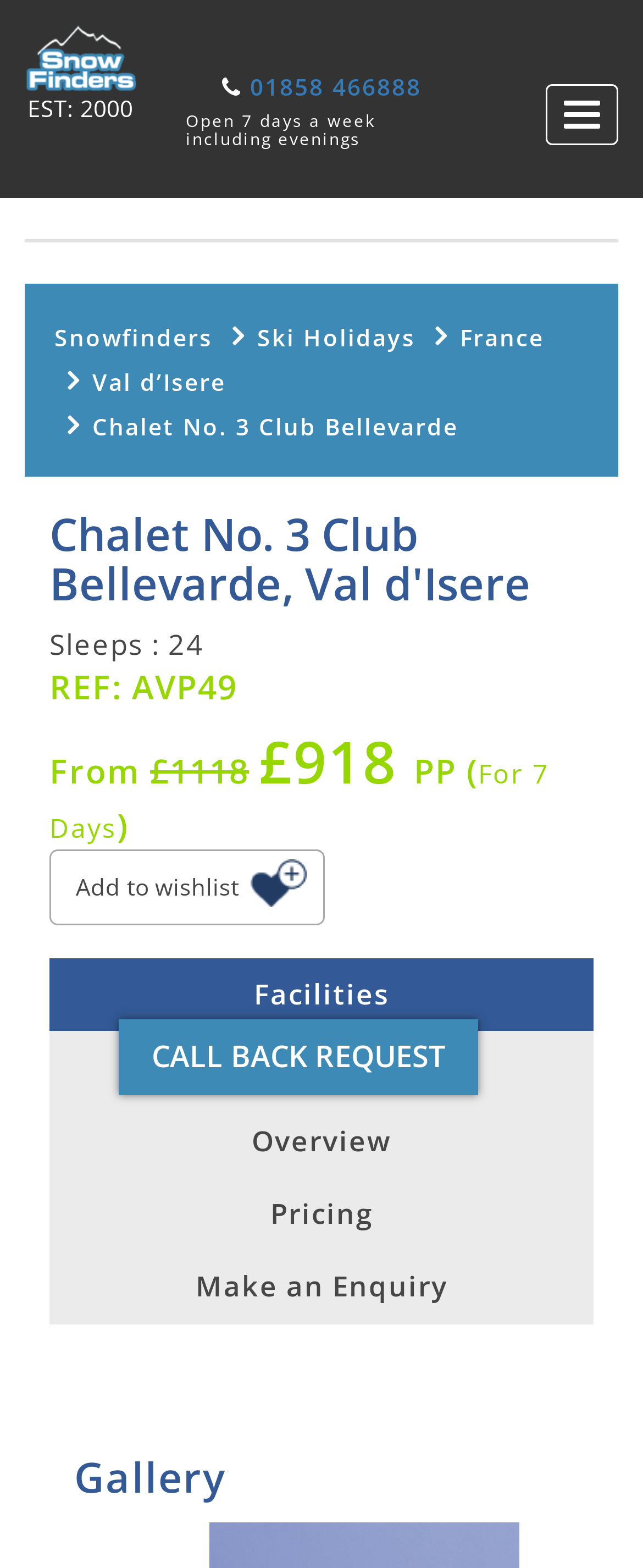Please determine the bounding box coordinates of the area that needs to be clicked to complete this task: 'Click the Snowfinders logo'. The coordinates must be four float numbers between 0 and 1, formatted as [left, top, right, bottom].

[0.038, 0.016, 0.212, 0.059]